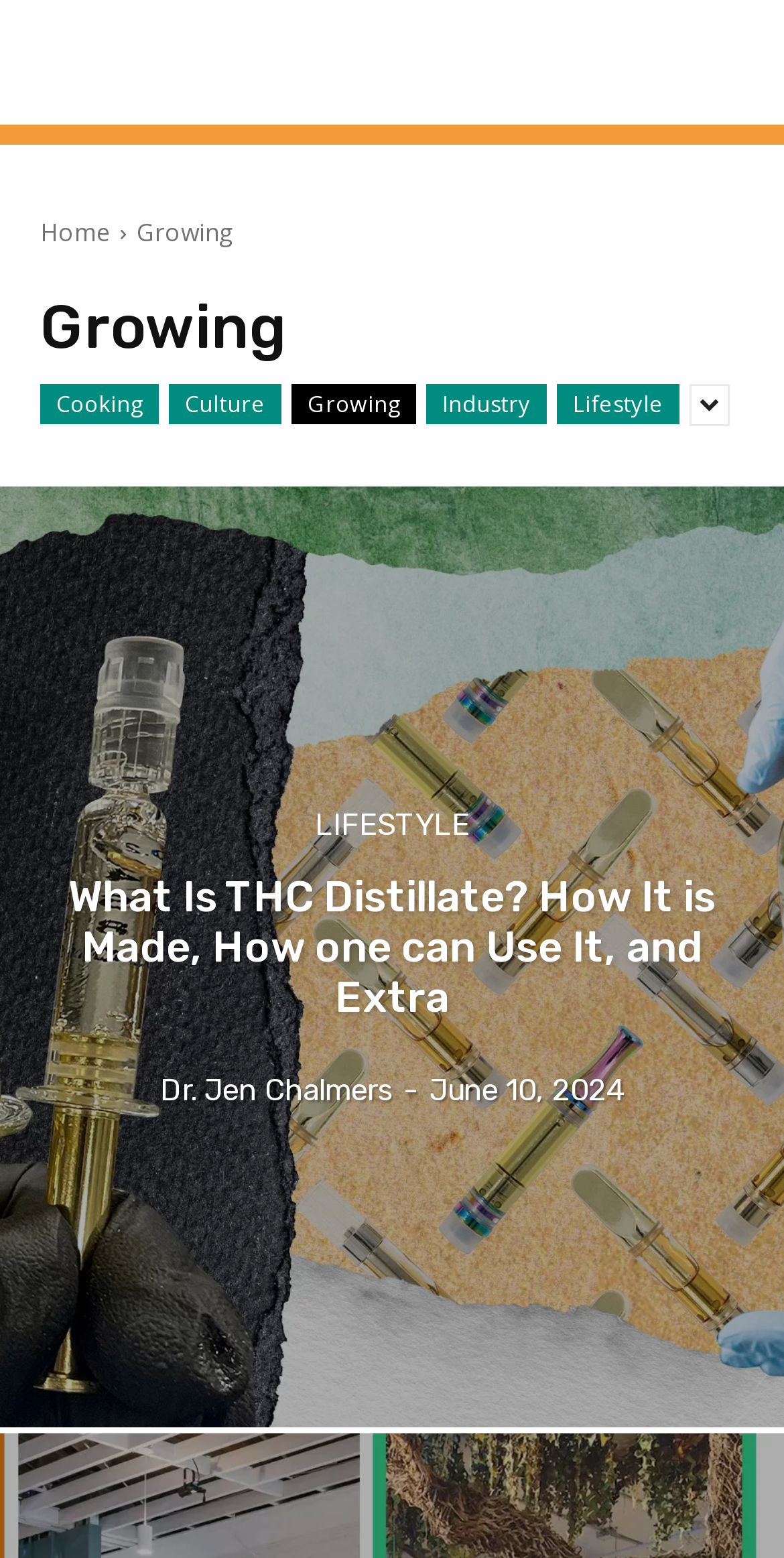Using the webpage screenshot, locate the HTML element that fits the following description and provide its bounding box: "Dr. Jen Chalmers".

[0.204, 0.689, 0.501, 0.712]